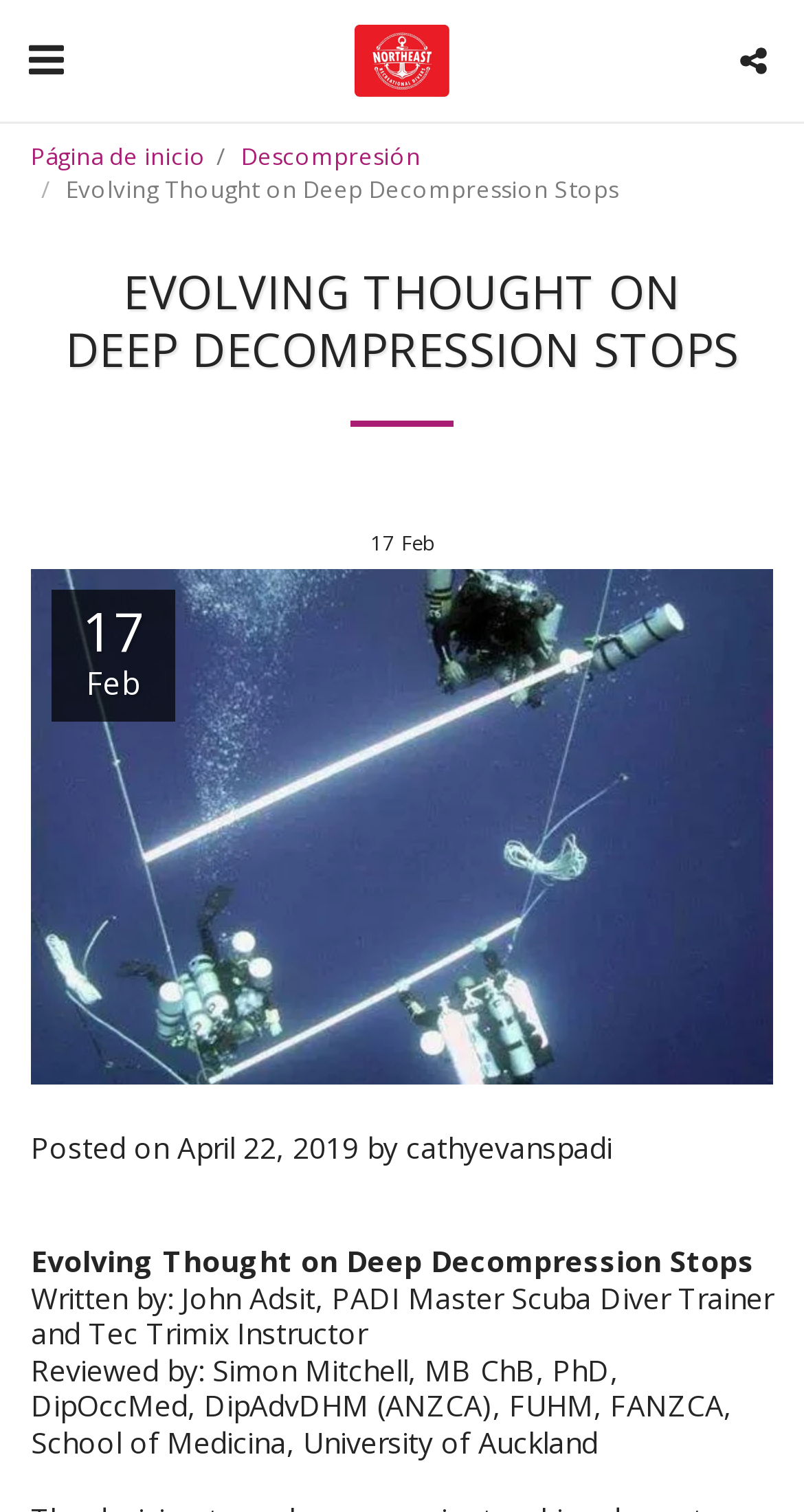What is the date of the article?
Please use the image to provide an in-depth answer to the question.

I found the date by looking at the text 'Posted on April 22, 2019 by cathyevanspadi' which is located at the bottom of the webpage.